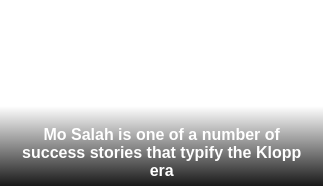Who is the manager mentioned in the caption?
Carefully analyze the image and provide a thorough answer to the question.

The caption highlights Mo Salah's career during Jürgen Klopp's managerial era at Liverpool FC, indicating that Klopp is the manager responsible for Salah's success.